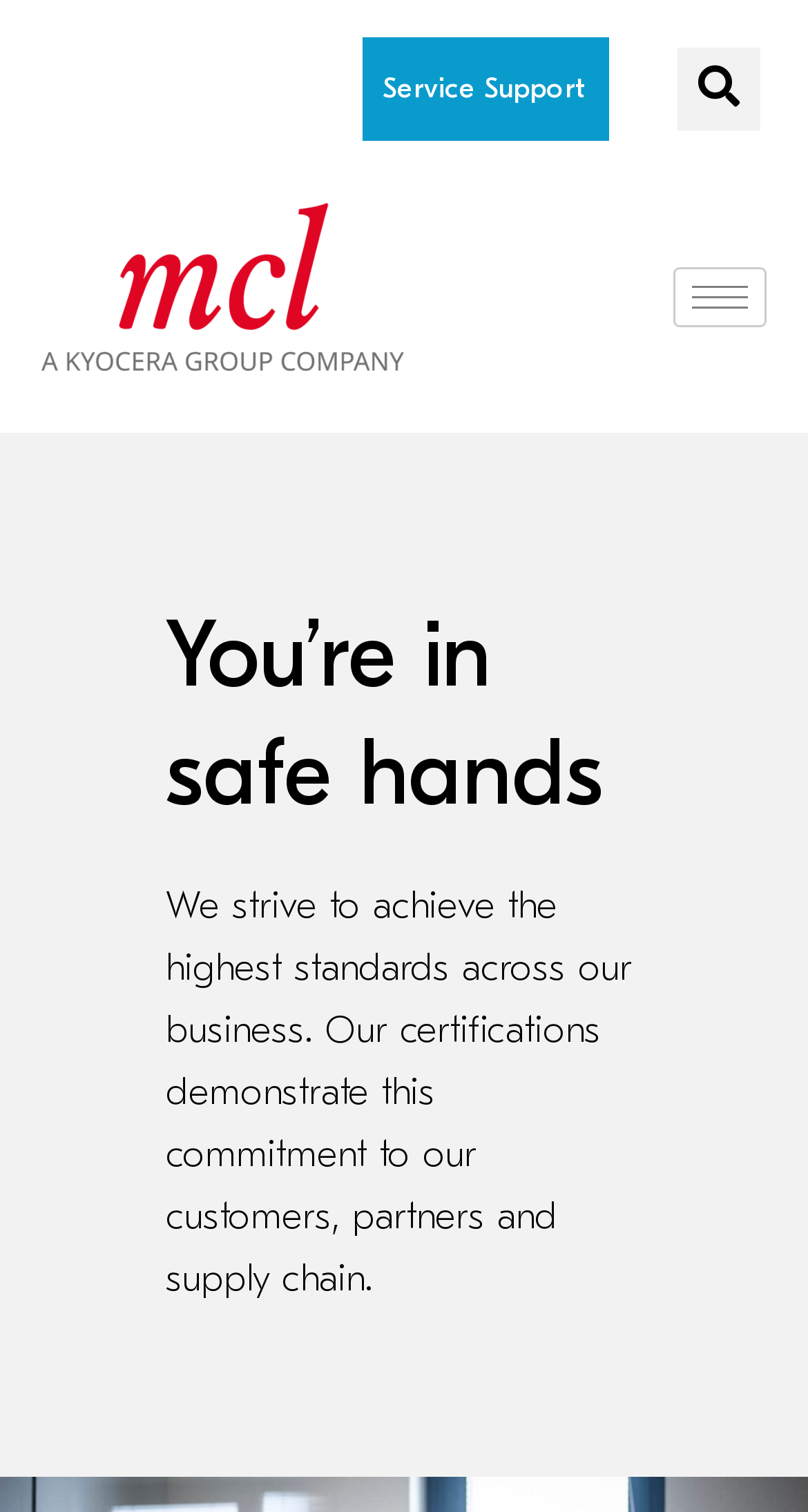Using floating point numbers between 0 and 1, provide the bounding box coordinates in the format (top-left x, top-left y, bottom-right x, bottom-right y). Locate the UI element described here: aria-label="navsearch-button"

[0.838, 0.032, 0.941, 0.086]